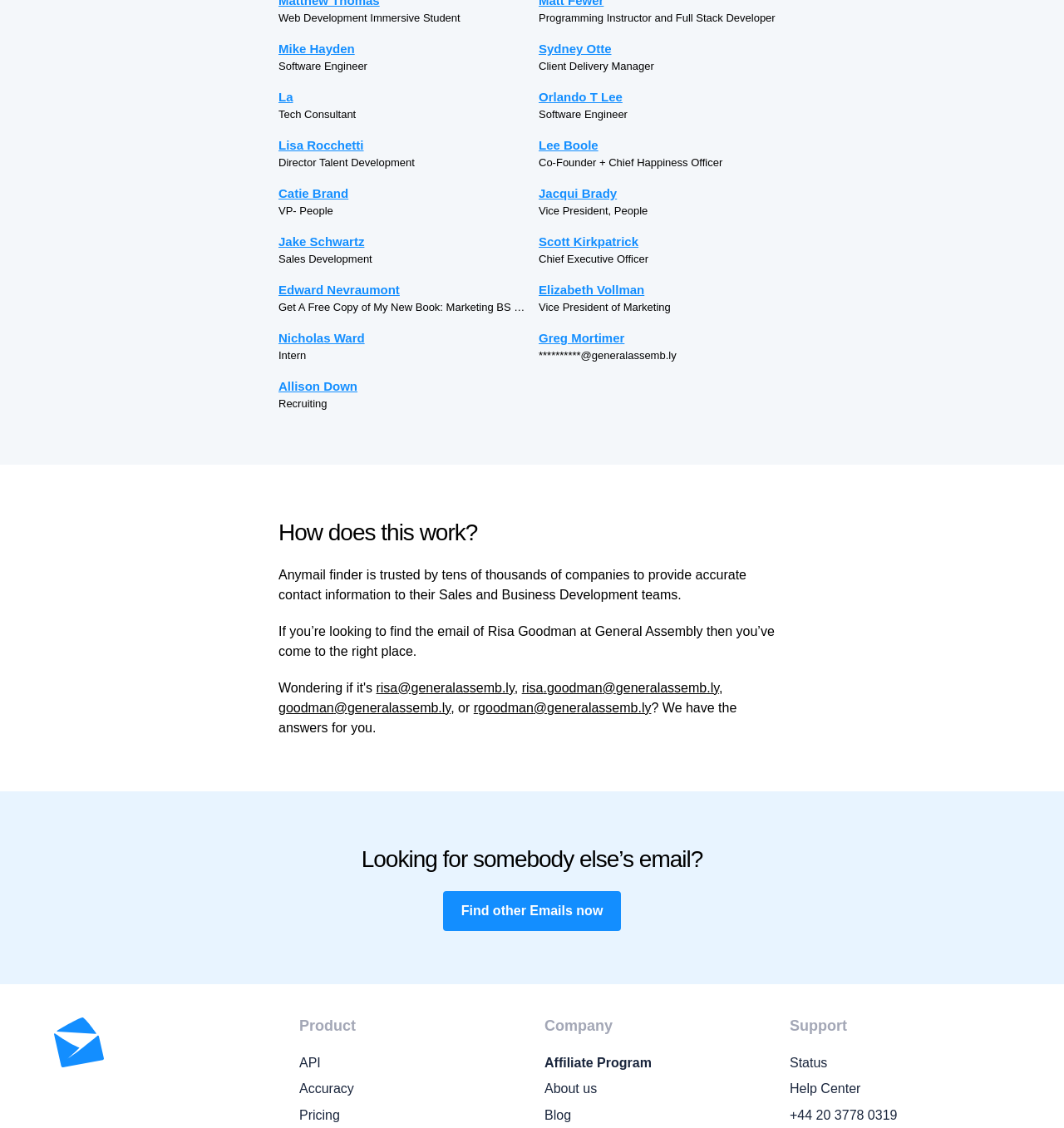What is the purpose of Anymail finder?
Use the screenshot to answer the question with a single word or phrase.

To provide accurate contact information